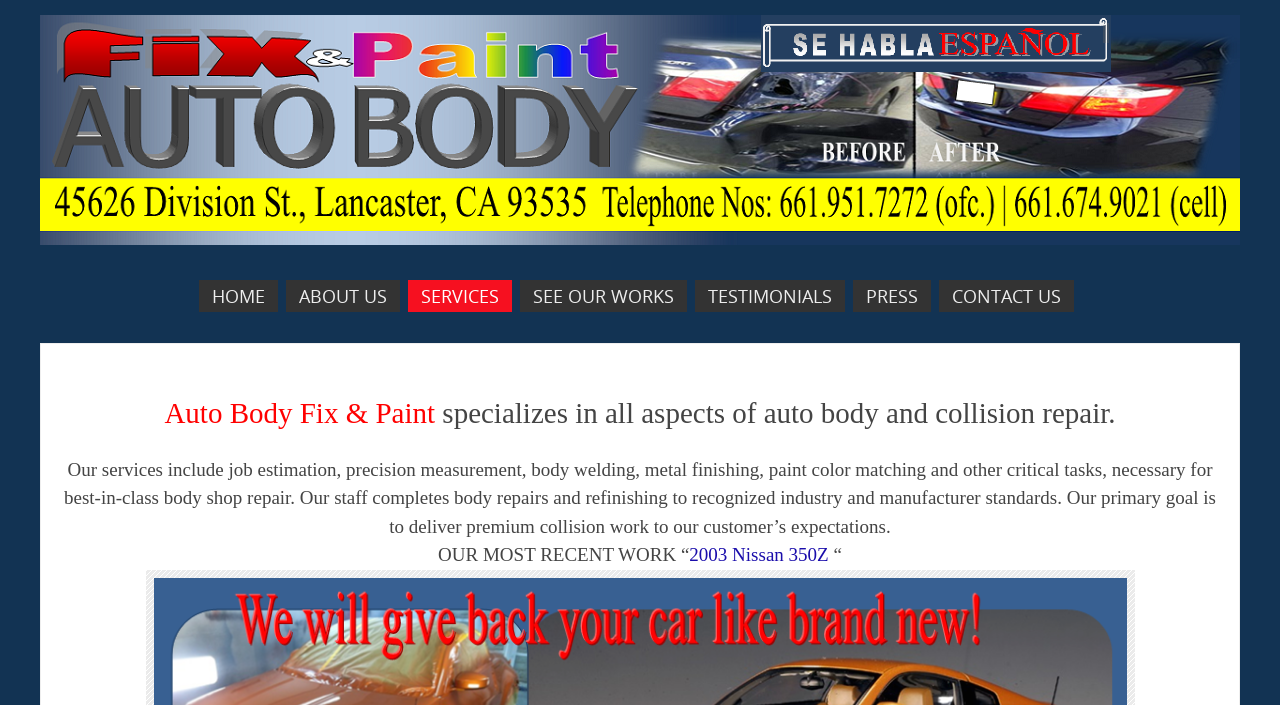Specify the bounding box coordinates of the area that needs to be clicked to achieve the following instruction: "go to home page".

[0.155, 0.397, 0.217, 0.443]